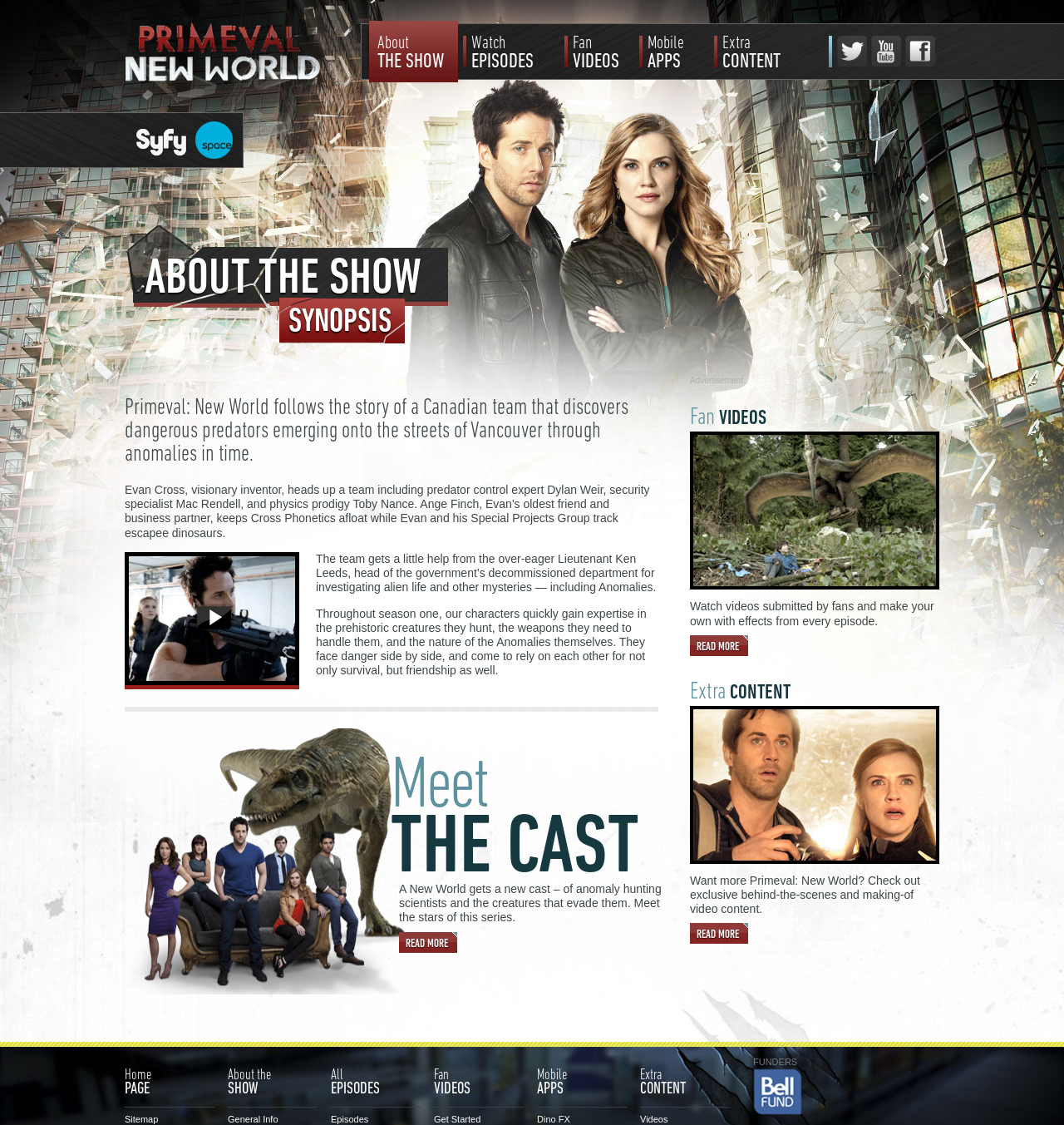Offer a meticulous description of the webpage's structure and content.

The webpage is about the TV show "Primeval: New World" and provides an overview of the show, its cast, and additional content. At the top of the page, there are six navigation links: "Home", "About the Show", "Watch Episodes", "Fan Videos", "Mobile Apps", and "Extra Content". Below these links, there are two logos, one for "Space" and one for "Syfy".

The main content of the page is divided into several sections. The first section has a heading "About the Show Synopsis" and provides a brief summary of the show's storyline. Below this, there is a blockquote with a static text describing the show's plot. There is also a "Play" button and a video thumbnail.

The next section has a heading "Meet the Cast" and introduces the main characters of the show. Below this, there is a link to "Read More" about the cast.

On the right side of the page, there are three sections: "Fan Videos", "Extra Content", and an advertisement. The "Fan Videos" section has a heading and an image, and allows users to watch videos submitted by fans and create their own with effects from every episode. The "Extra Content" section has a heading and an image, and provides access to exclusive behind-the-scenes and making-of video content.

At the bottom of the page, there are several links to other pages, including "Sitemap", "General Info", "Episodes", "Get Started", "Dino FX", and "Videos". There is also a section with logos of the show's funders.